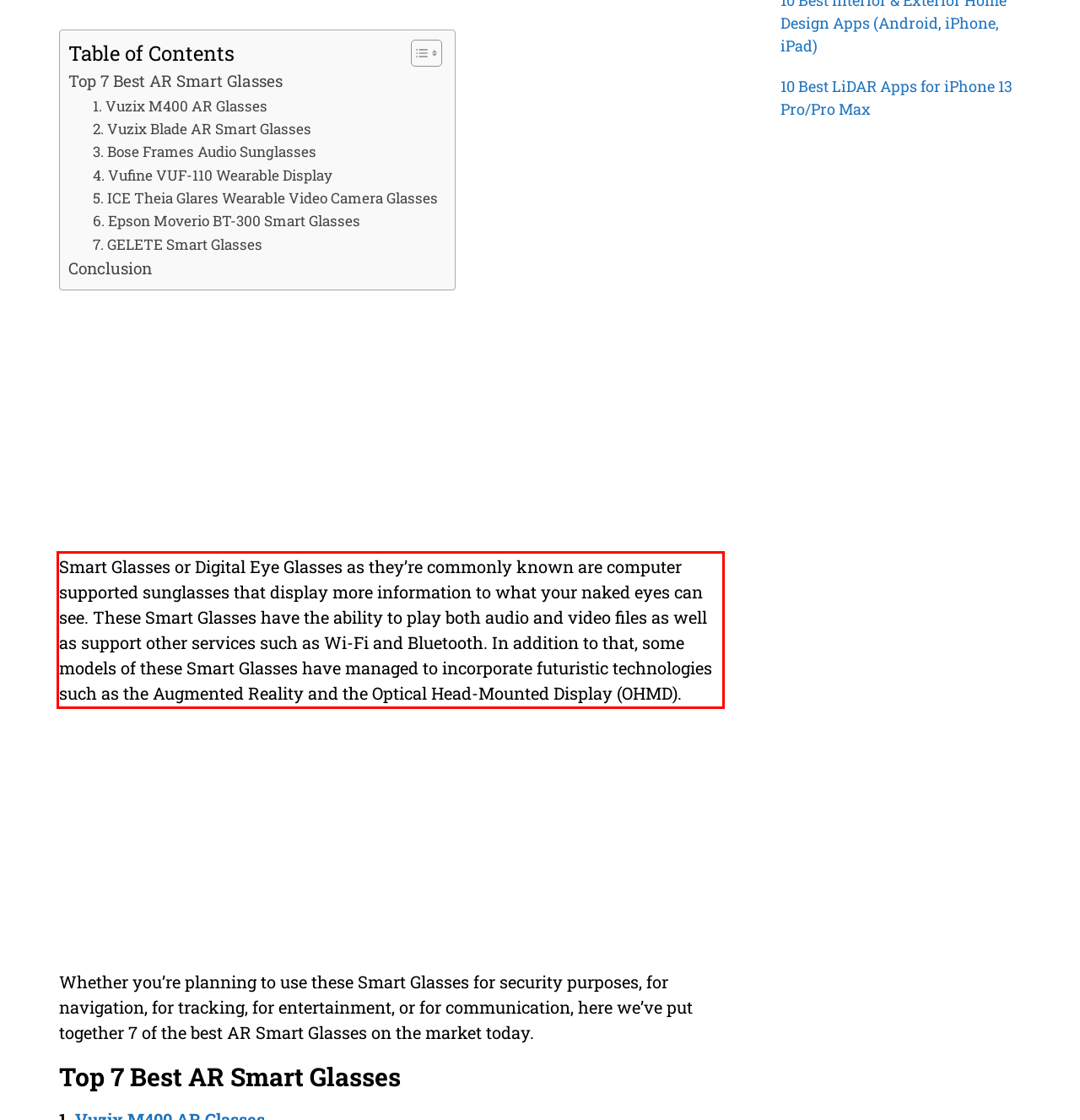There is a screenshot of a webpage with a red bounding box around a UI element. Please use OCR to extract the text within the red bounding box.

Smart Glasses or Digital Eye Glasses as they’re commonly known are computer supported sunglasses that display more information to what your naked eyes can see. These Smart Glasses have the ability to play both audio and video files as well as support other services such as Wi-Fi and Bluetooth. In addition to that, some models of these Smart Glasses have managed to incorporate futuristic technologies such as the Augmented Reality and the Optical Head-Mounted Display (OHMD).